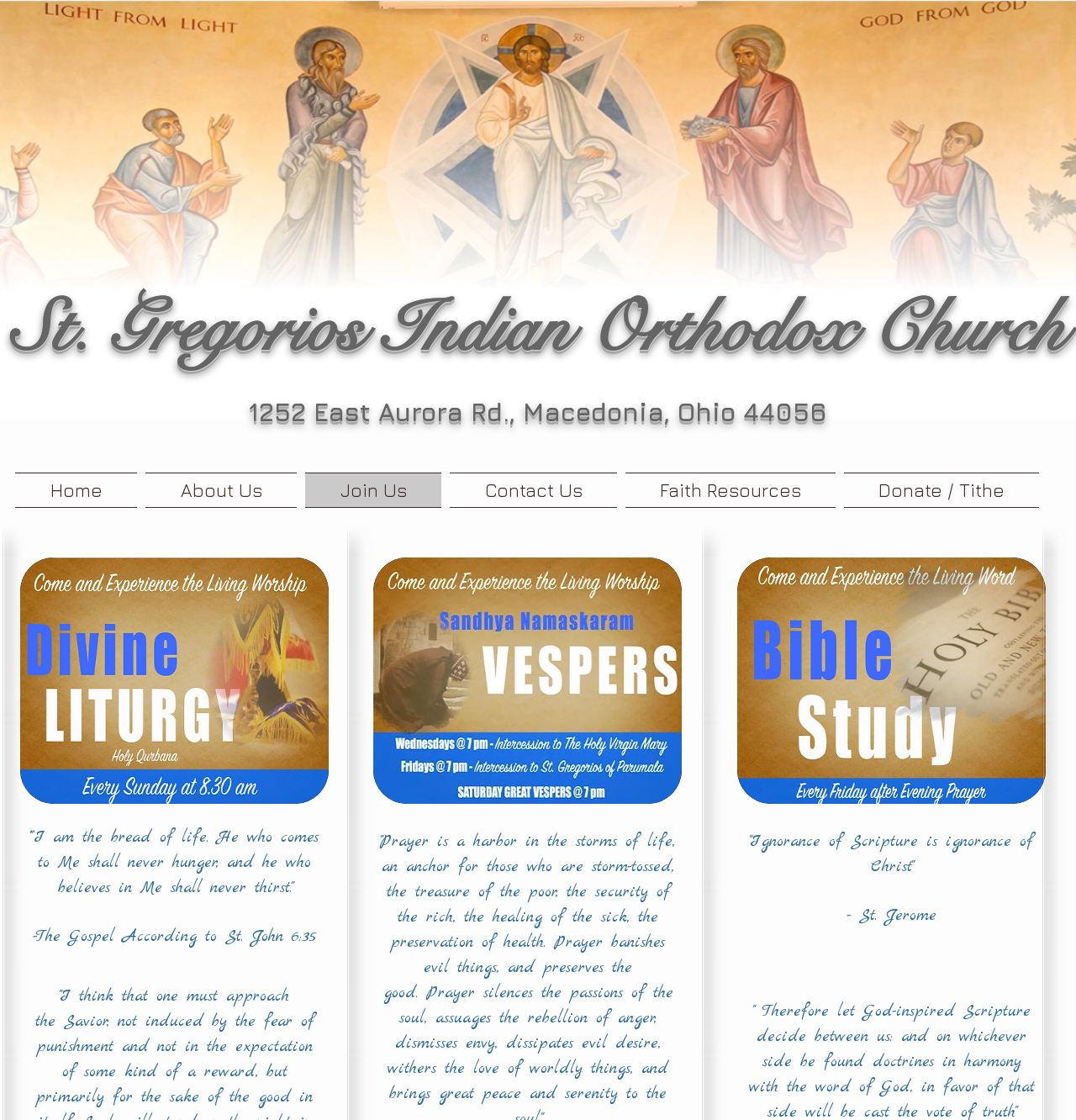How many images are there on the page?
Give a detailed and exhaustive answer to the question.

I counted the number of generic elements with image descriptions, which are 'FINAL lit design.png', 'FINAL Vesp.jpg', and 'JPEGBib Stud.png'.